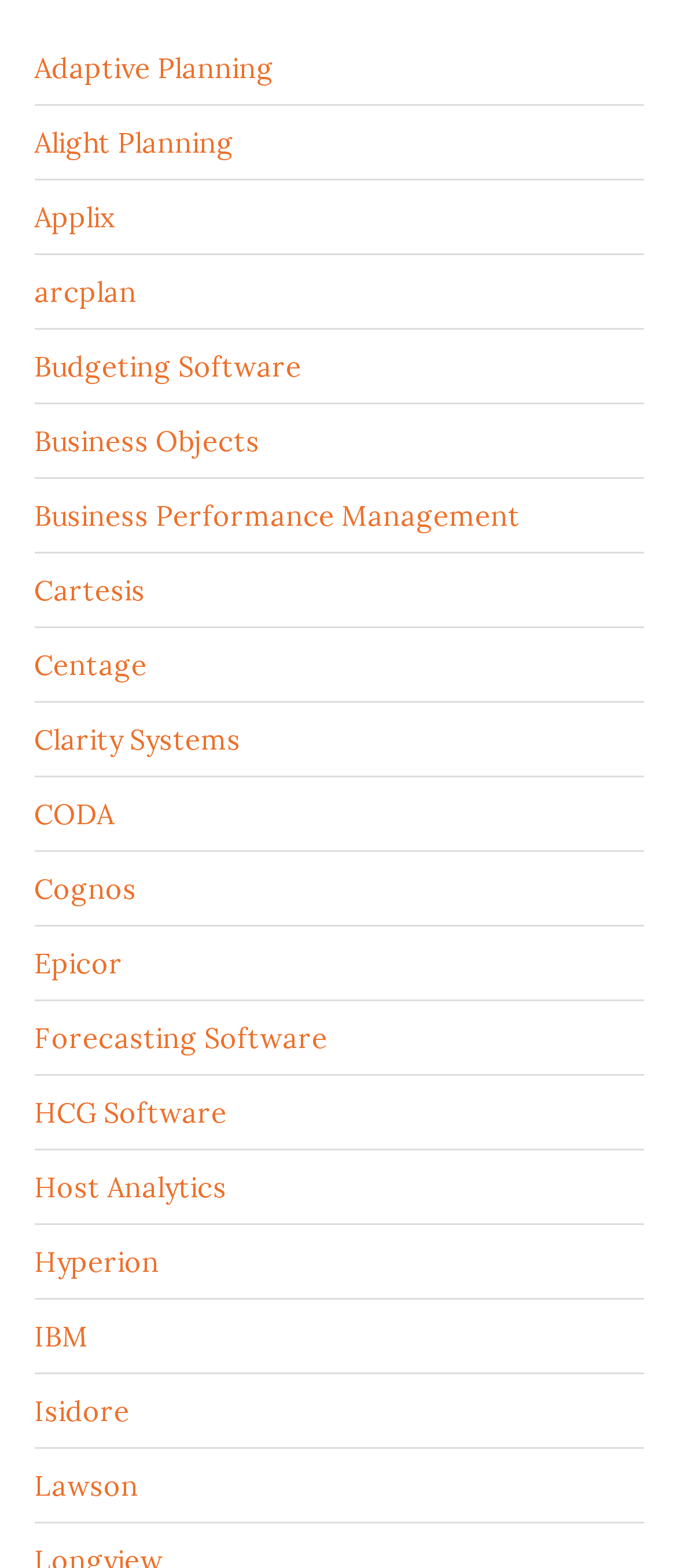Answer the following query concisely with a single word or phrase:
How many links are there on this webpage?

142